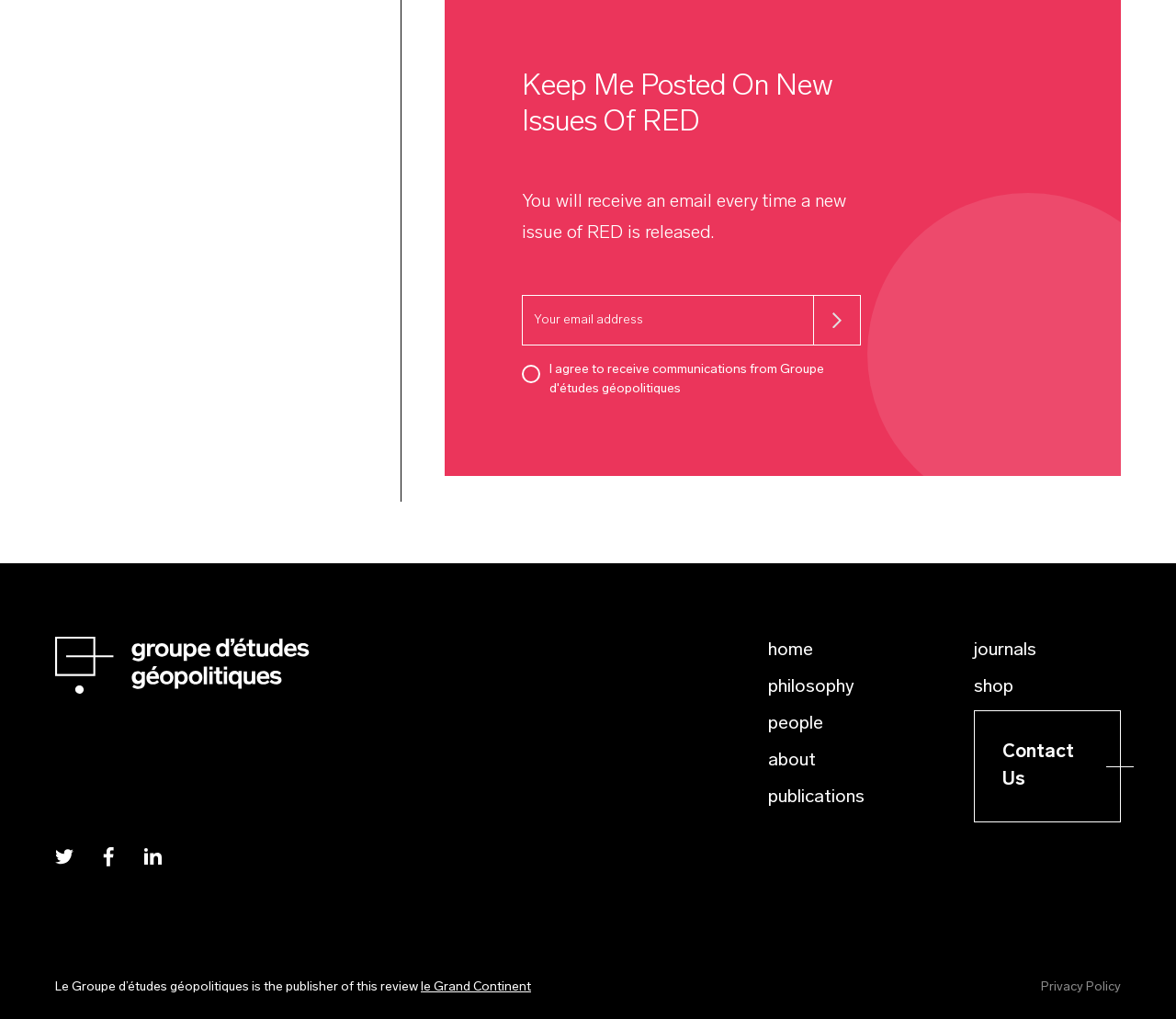Please identify the bounding box coordinates of the region to click in order to complete the given instruction: "Click submit button". The coordinates should be four float numbers between 0 and 1, i.e., [left, top, right, bottom].

[0.691, 0.289, 0.732, 0.339]